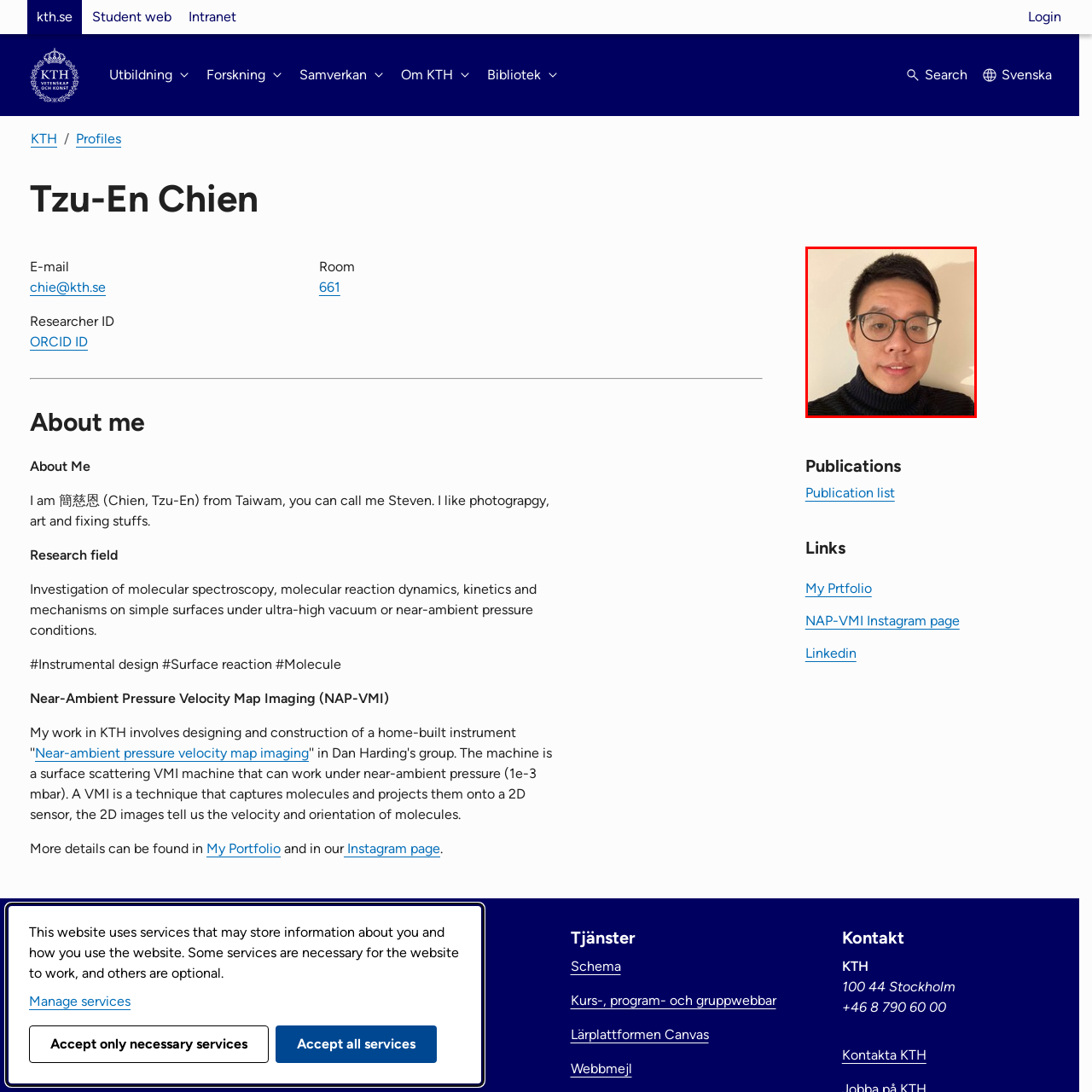View the section of the image outlined in red, What is the background of the image? Provide your response in a single word or brief phrase.

Neutral